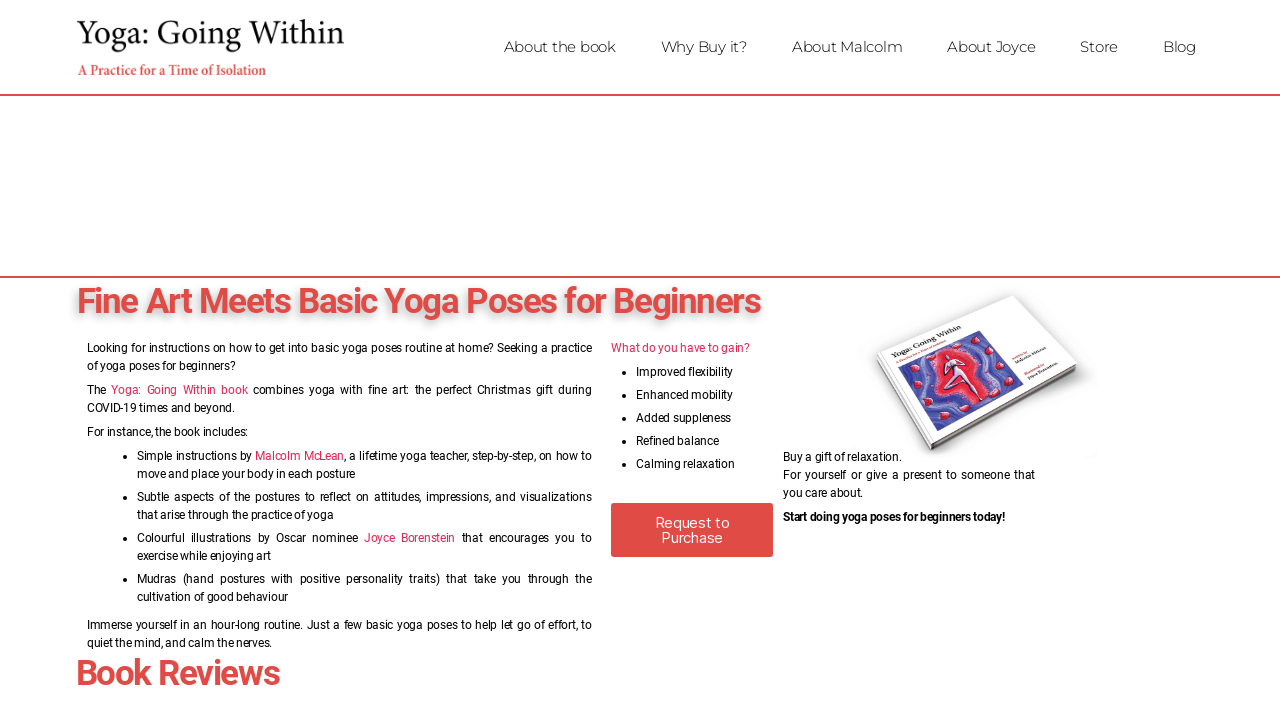Extract the top-level heading from the webpage and provide its text.

Fine Art Meets Basic Yoga Poses for Beginners